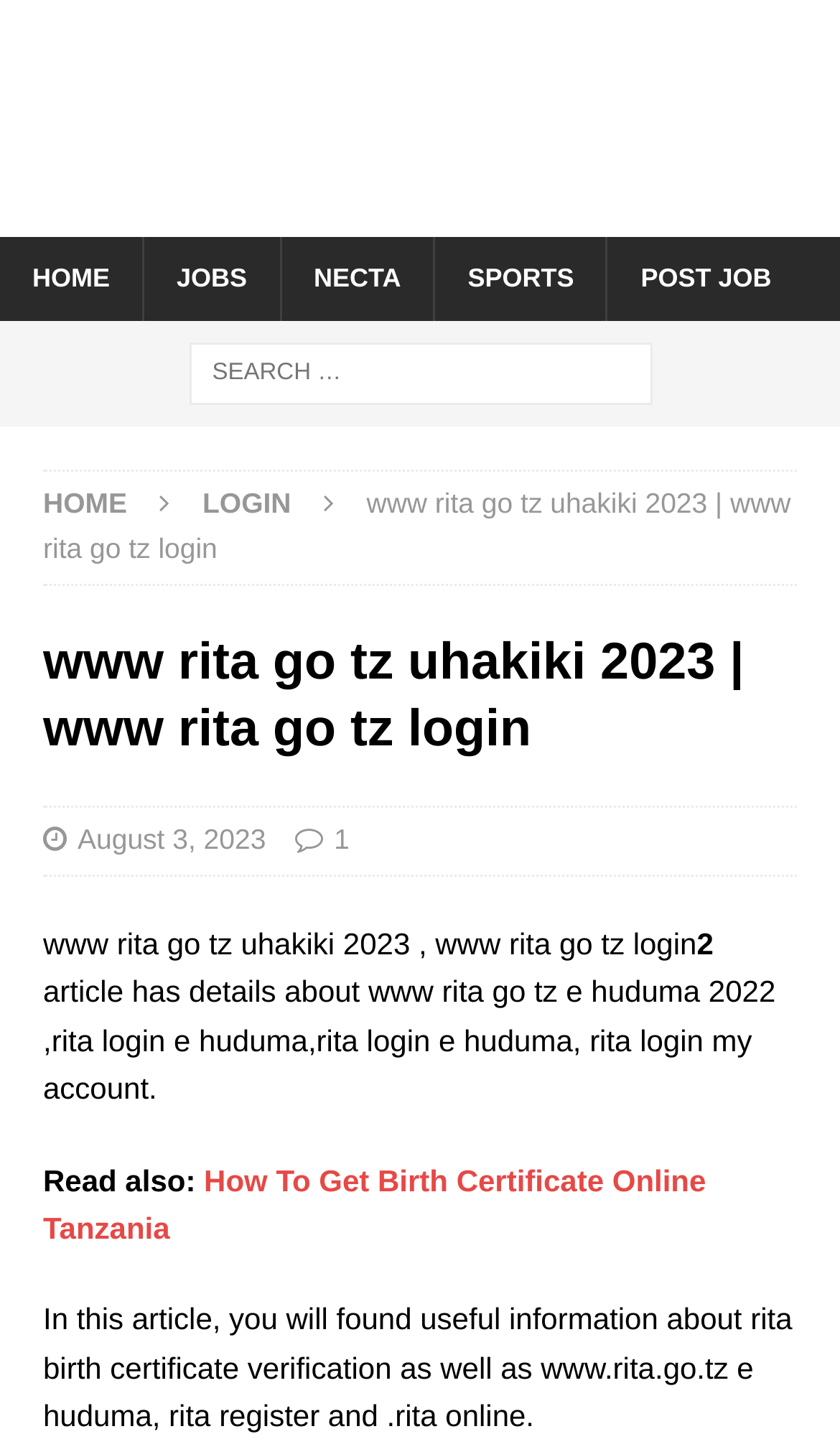Specify the bounding box coordinates for the region that must be clicked to perform the given instruction: "Click the 'POST JOB' link".

[0.722, 0.165, 0.957, 0.224]